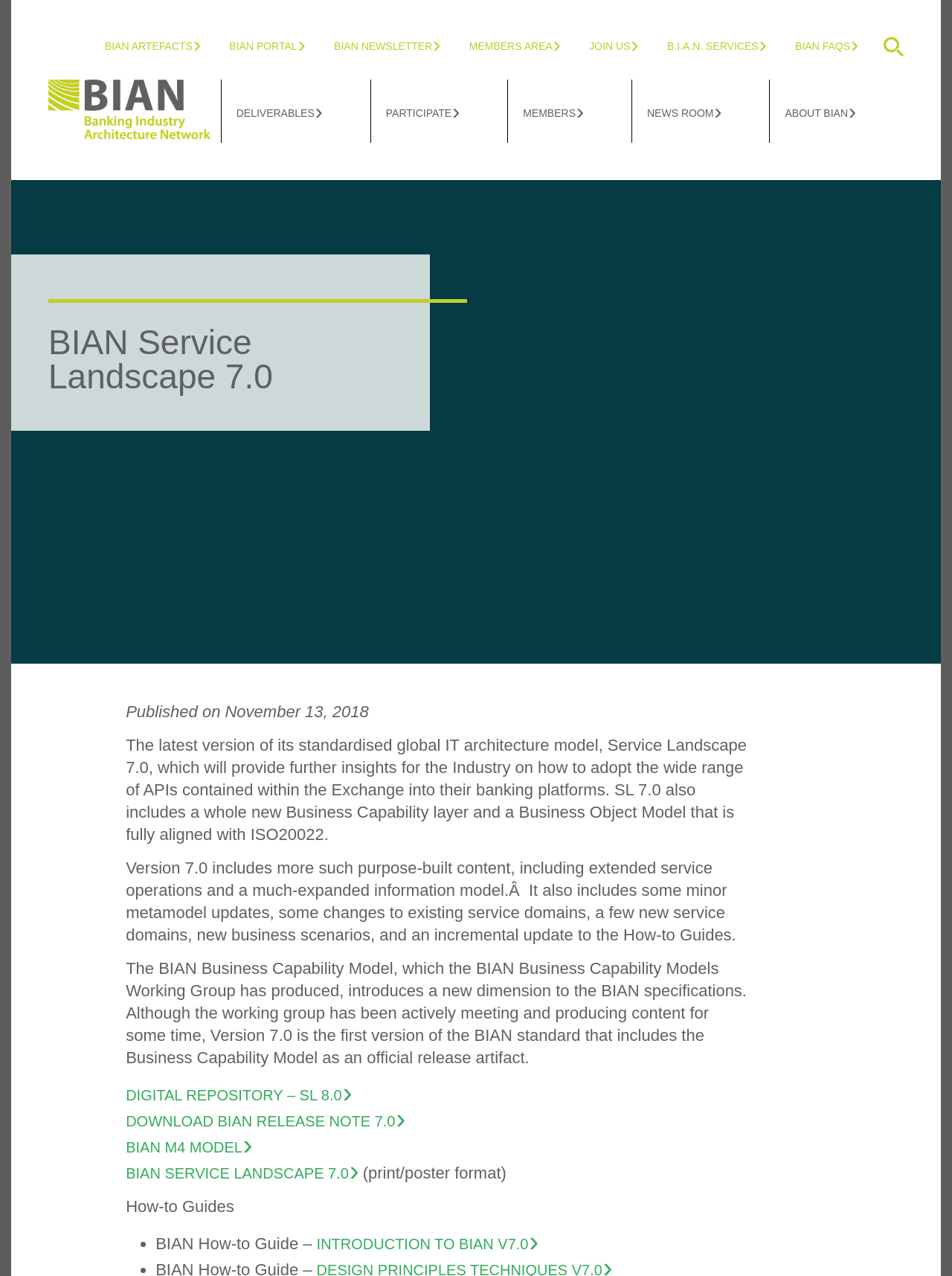Elaborate on the information and visuals displayed on the webpage.

The webpage is about the BIAN Service Landscape 7.0, a standardized global IT architecture model. At the top, there are seven links to different sections of the BIAN website, including BIAN Artefacts, Portal, Newsletter, Members Area, Join Us, BIAN Services, and BIAN FAQs.

Below these links, there is a heading with a logo image, followed by a row of six links to different sections of the website, including Deliverables, Participate, Members, News Room, and About BIAN.

The main content of the webpage is divided into sections. The first section has a heading "BIAN Service Landscape 7.0" and a subheading "Published on November 13, 2018". This section describes the latest version of the Service Landscape model, which provides insights on how to adopt APIs into banking platforms. It also mentions the new Business Capability layer and Business Object Model.

The next section describes the updates in Version 7.0, including extended service operations, an expanded information model, and new business scenarios. It also mentions the BIAN Business Capability Model, which introduces a new dimension to the BIAN specifications.

There are several links to related resources, including the Digital Repository, BIAN Release Note 7.0, BIAN M4 Model, and BIAN Service Landscape 7.0. Additionally, there is a link to a How-to Guide and a list of guides with a brief introduction to BIAN V7.0.